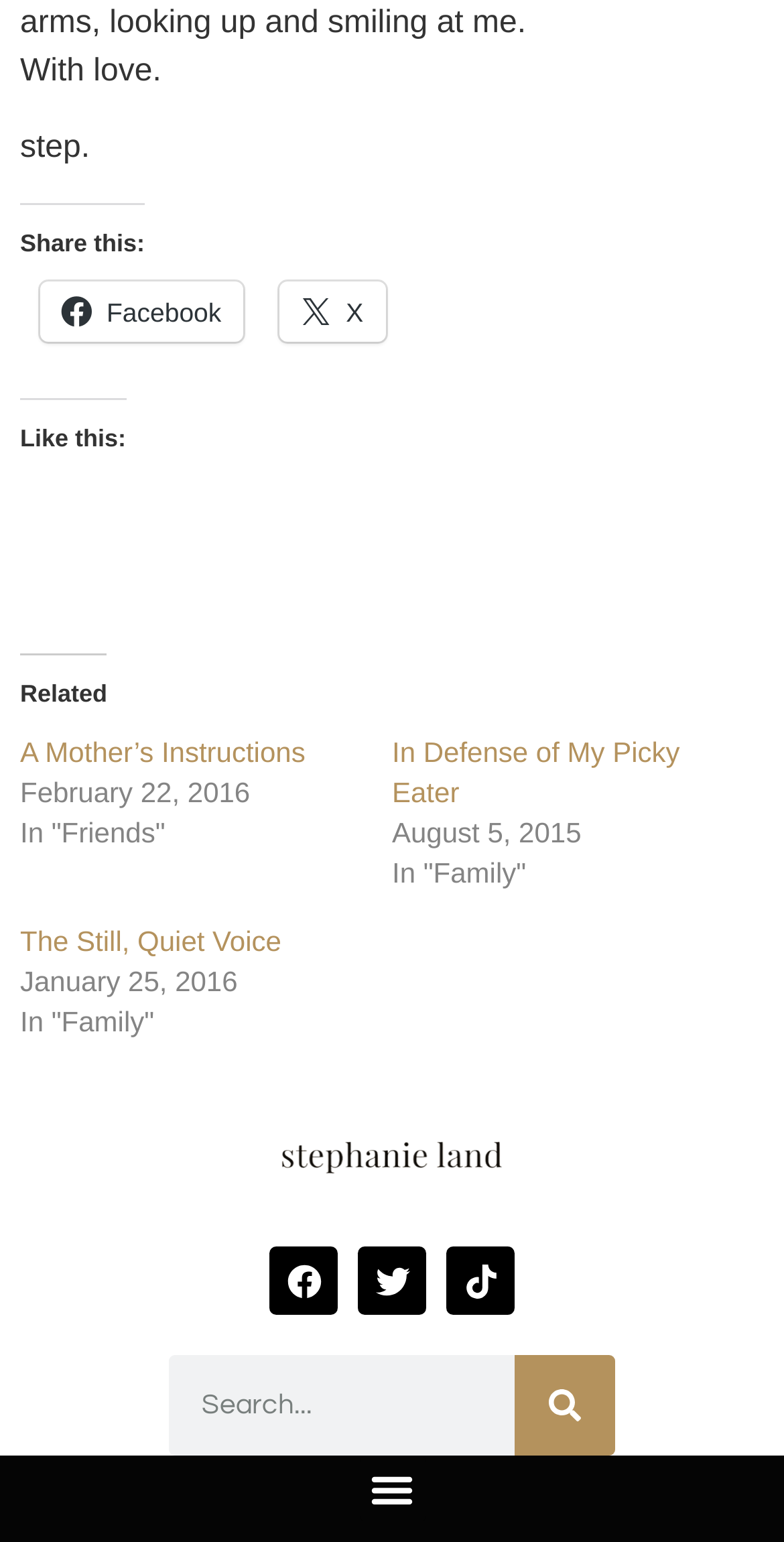Can you identify the bounding box coordinates of the clickable region needed to carry out this instruction: 'Share on Facebook'? The coordinates should be four float numbers within the range of 0 to 1, stated as [left, top, right, bottom].

[0.051, 0.183, 0.31, 0.222]